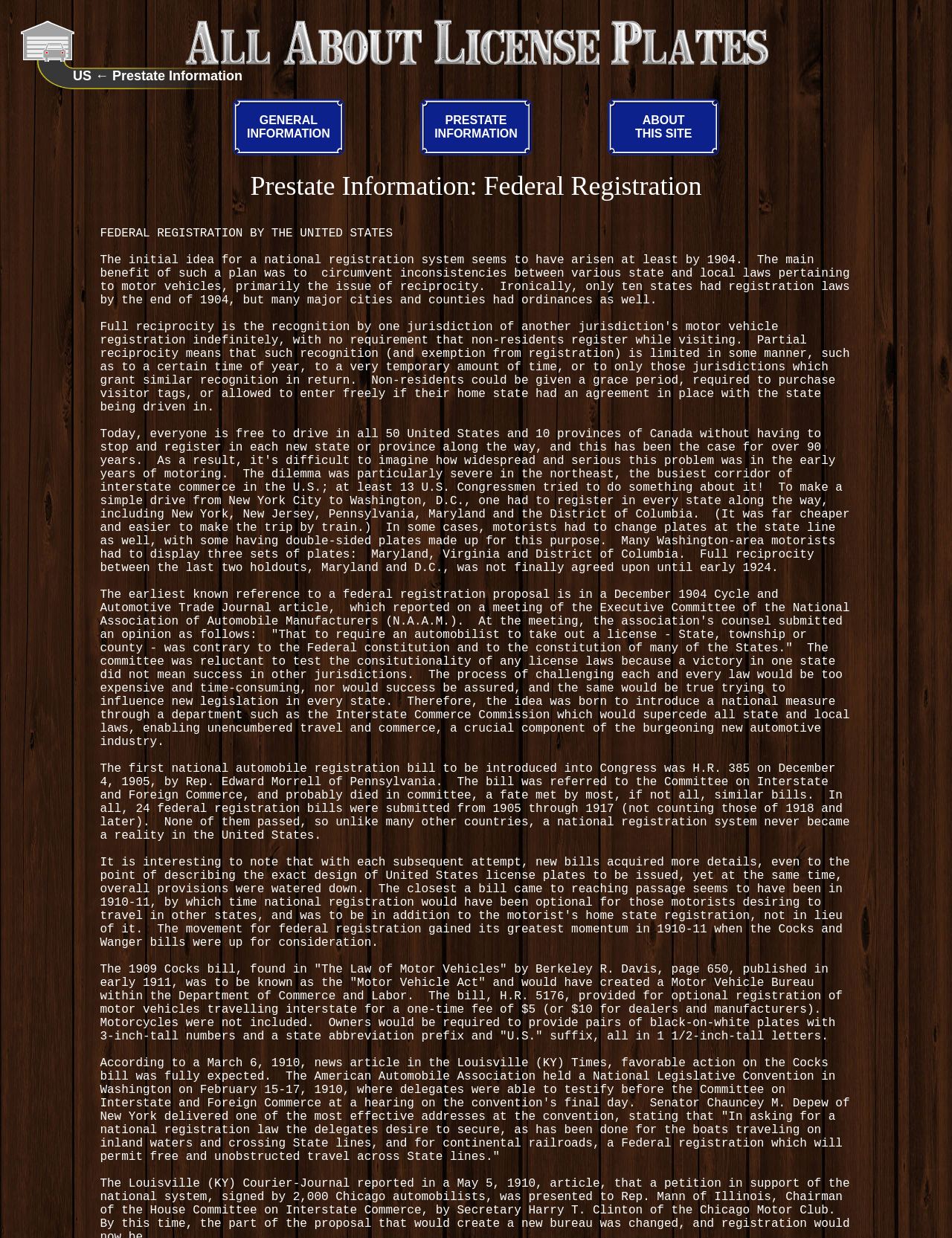Summarize the webpage comprehensively, mentioning all visible components.

The webpage is about "All About License Plates". At the top, there is a link and an image. To the right of the image, there is a series of 21 images, arranged horizontally, each with a small width. Below these images, there are three links: "US", "←", and "Prestate Information". 

Underneath these links, there is a table with three columns, labeled "GENERAL INFORMATION", "PRESTATE INFORMATION", and "ABOUT THIS SITE". 

The main content of the webpage is a passage about the history of federal registration of motor vehicles in the United States. The passage is divided into several paragraphs, each with a significant amount of text. The text describes the early ideas and proposals for a national registration system, including the benefits and challenges of such a system. It also mentions specific bills introduced to Congress, such as the 1909 Cocks bill, and the efforts of organizations like the American Automobile Association to promote a national registration law.